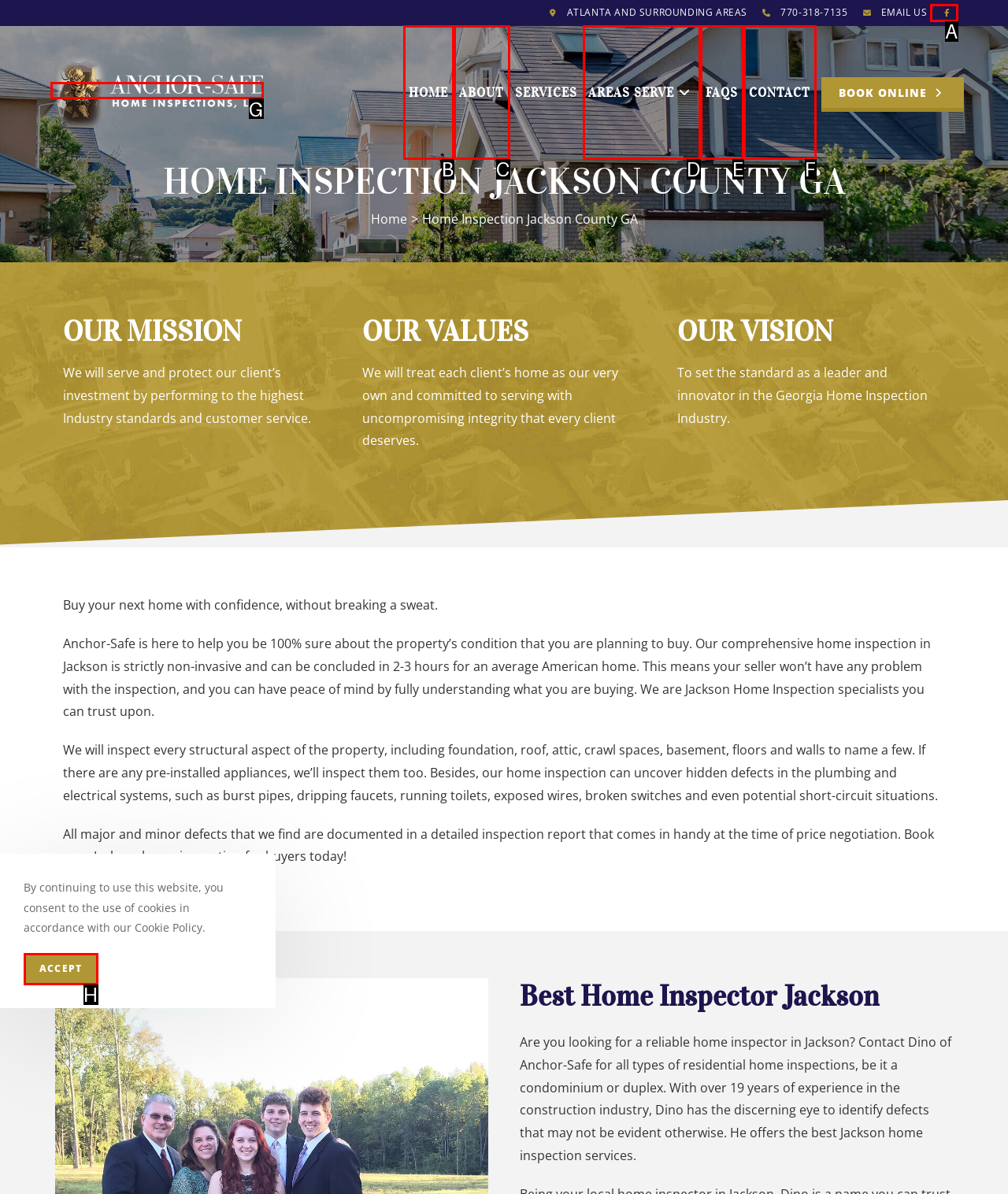For the task "Click the 'Anchor Safe Header Logo'", which option's letter should you click? Answer with the letter only.

G